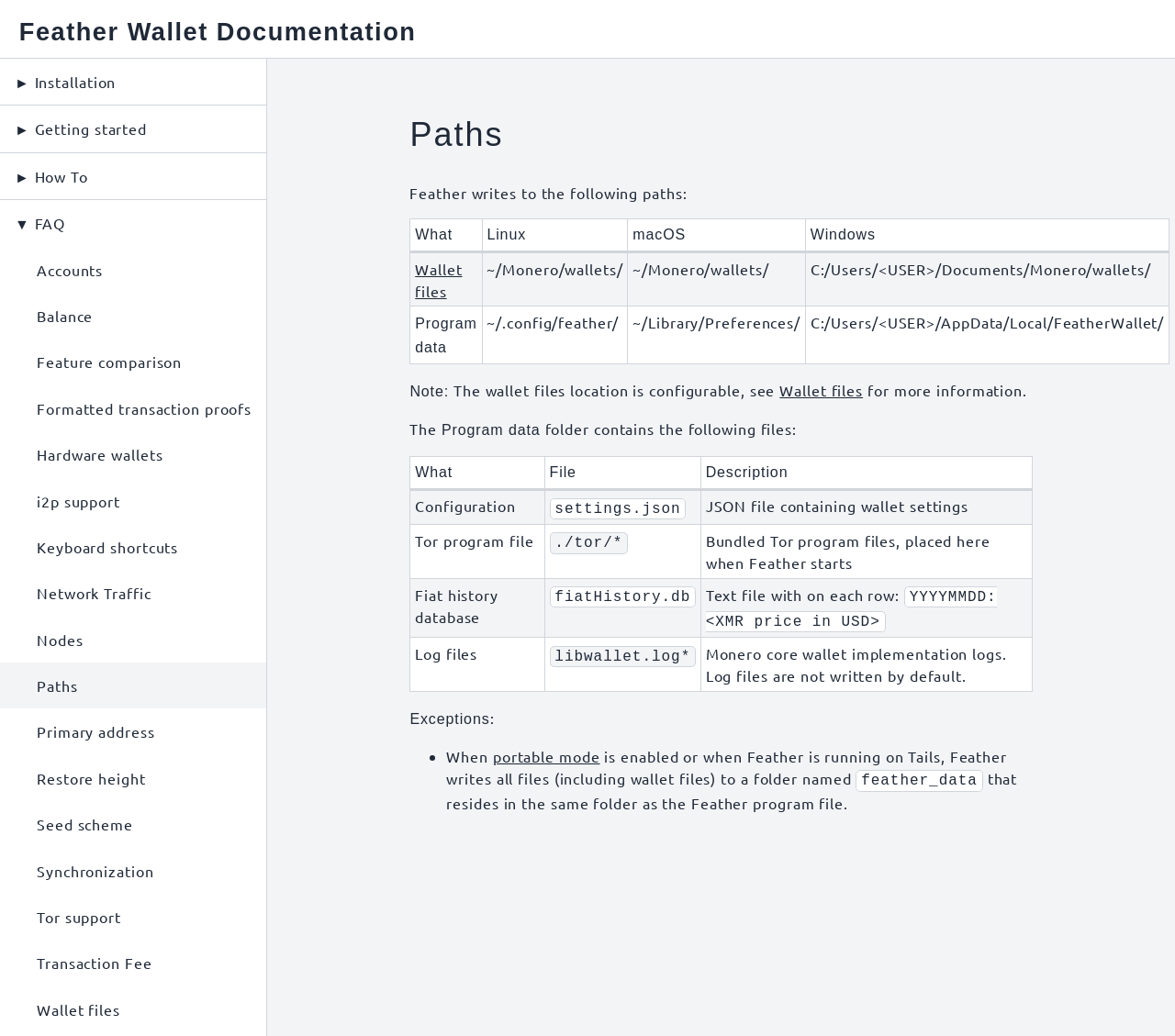Please mark the bounding box coordinates of the area that should be clicked to carry out the instruction: "Click on 'Feather Wallet Documentation'".

[0.0, 0.0, 0.354, 0.056]